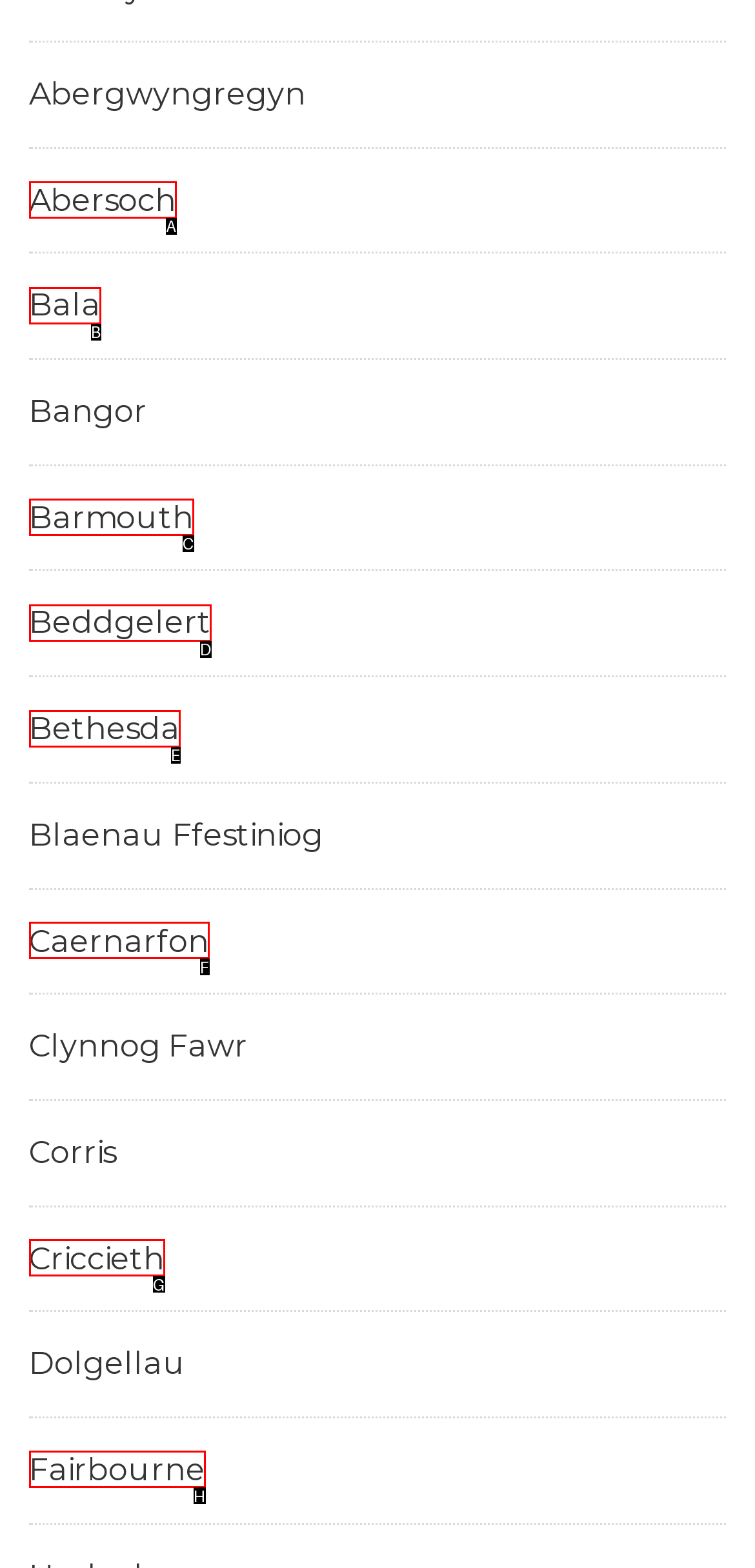Identify the bounding box that corresponds to: Toronto’s Czech Community Gossip
Respond with the letter of the correct option from the provided choices.

None